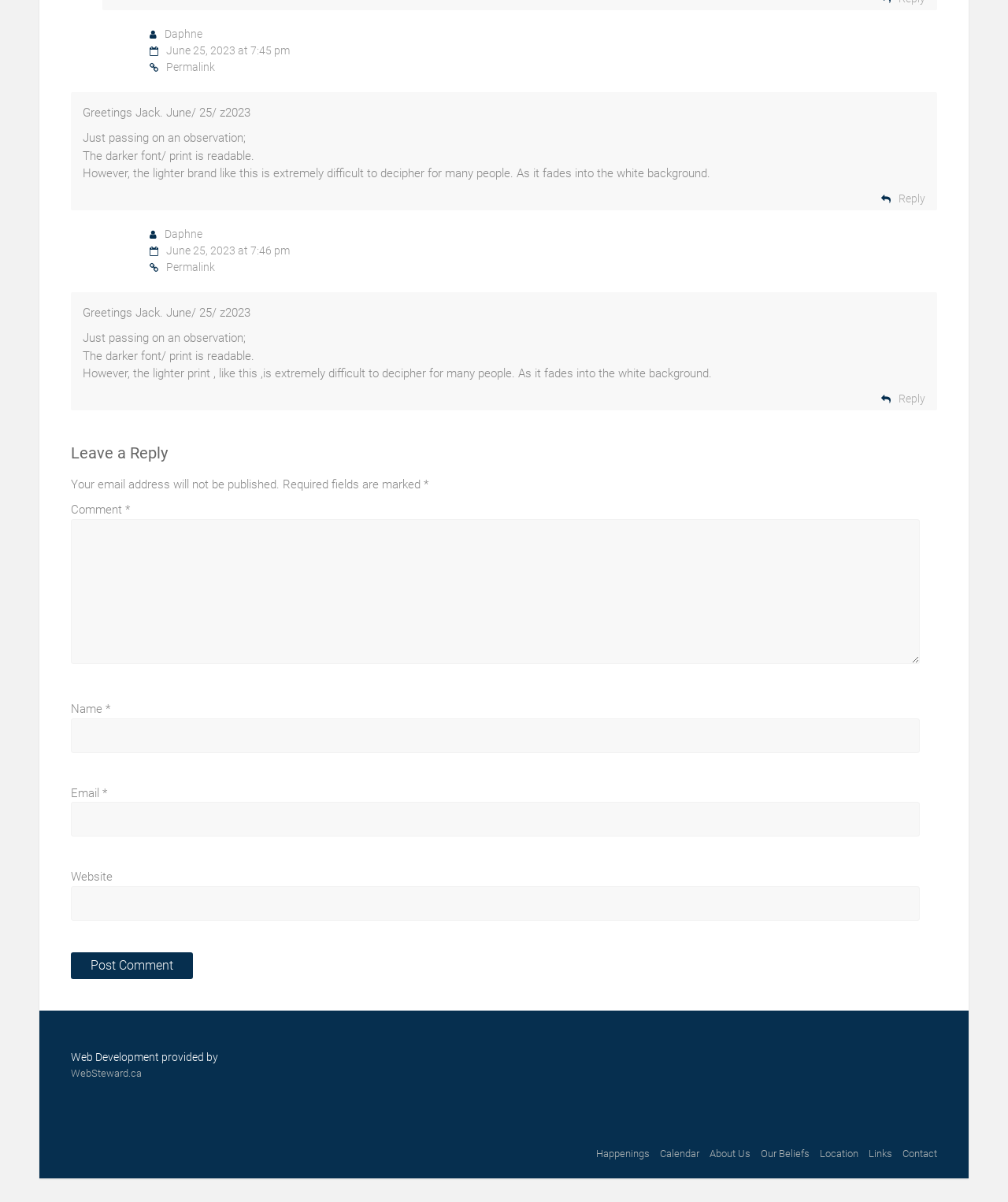Show the bounding box coordinates of the element that should be clicked to complete the task: "Contact us".

[0.895, 0.955, 0.93, 0.965]